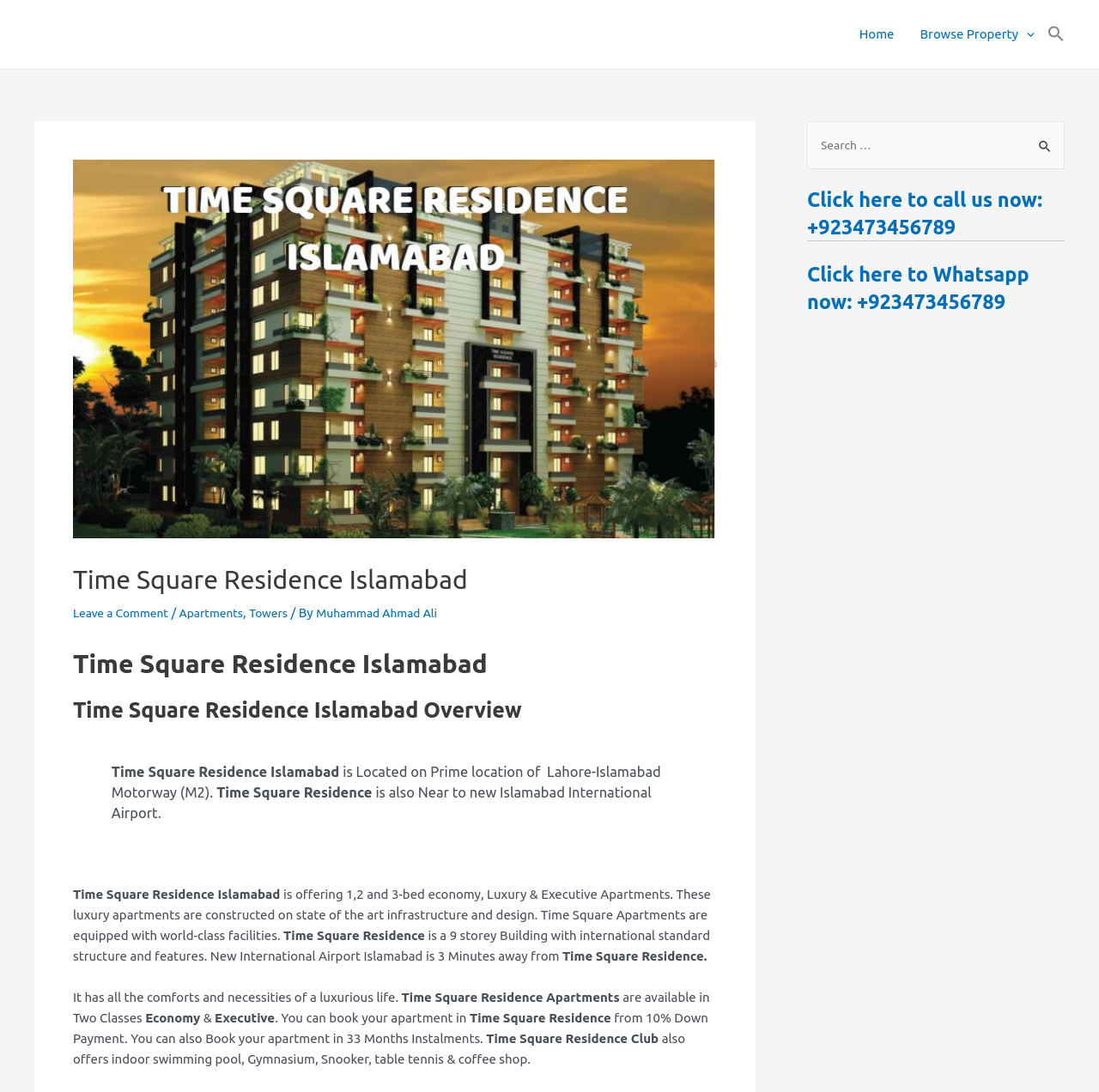Locate the bounding box coordinates of the segment that needs to be clicked to meet this instruction: "Click on the 'Leave a Comment' link".

[0.066, 0.554, 0.161, 0.568]